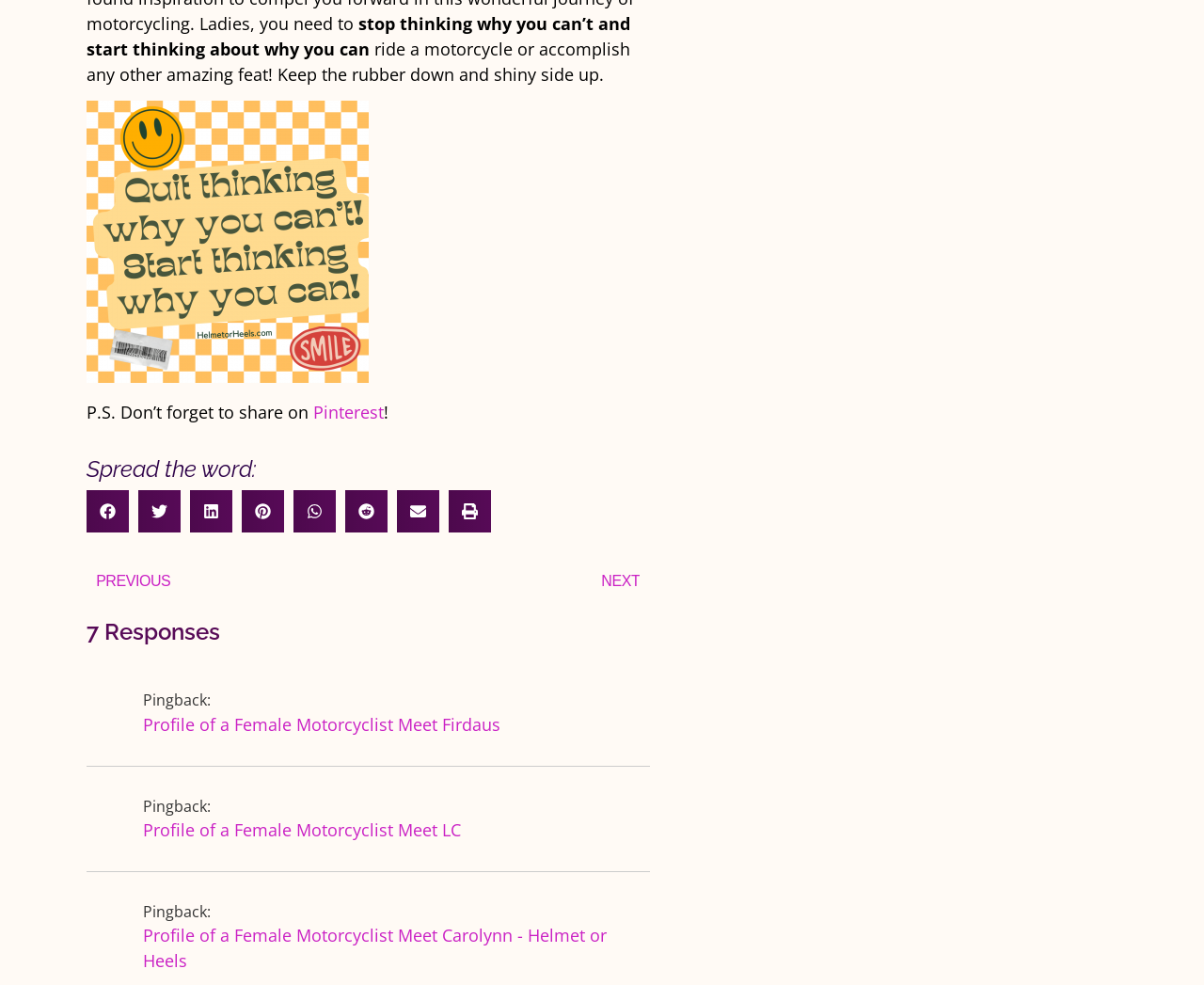Using details from the image, please answer the following question comprehensively:
How many responses are mentioned on the webpage?

I read the heading element with text '7 Responses', which indicates the number of responses mentioned on the webpage.